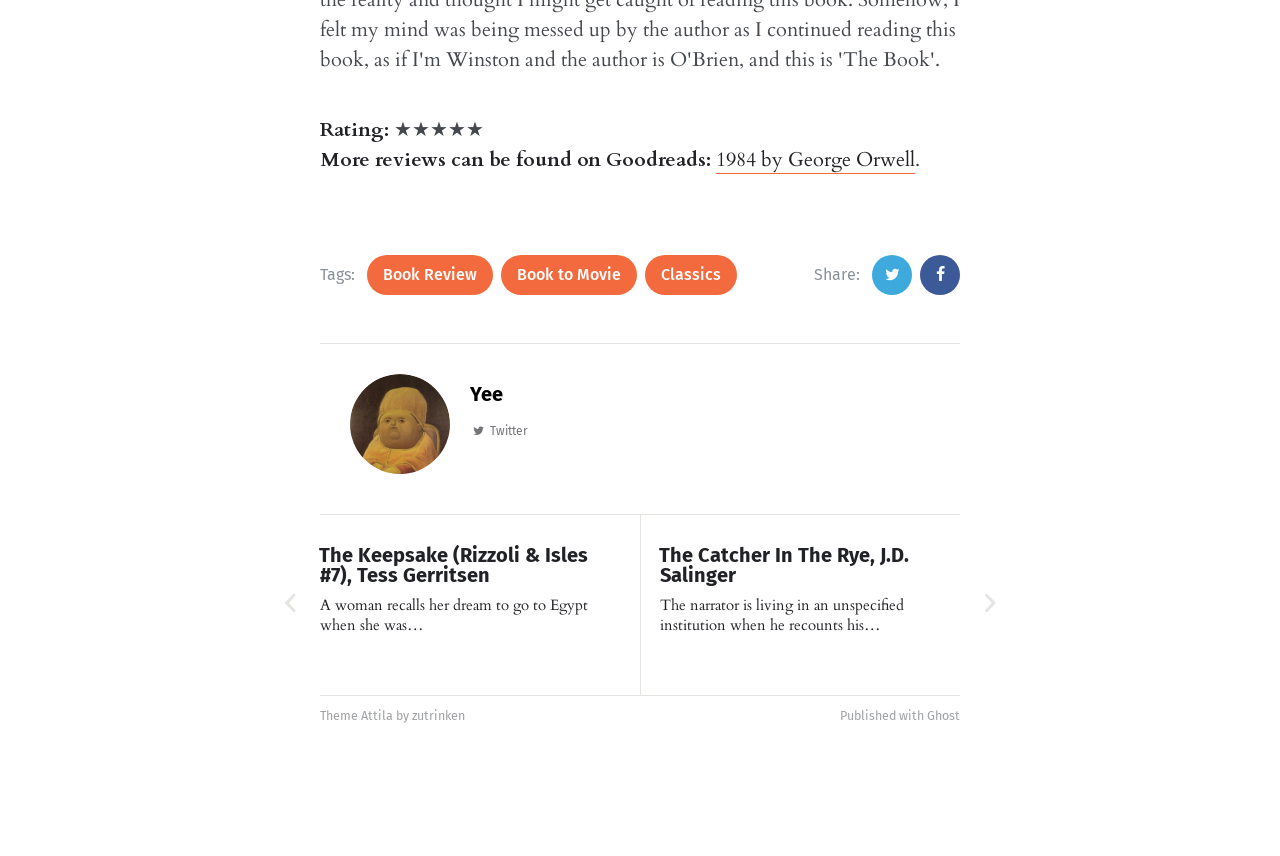Based on the visual content of the image, answer the question thoroughly: Where can more reviews be found?

According to the text on the webpage, more reviews can be found on Goodreads, as indicated by the sentence 'More reviews can be found on Goodreads:'.